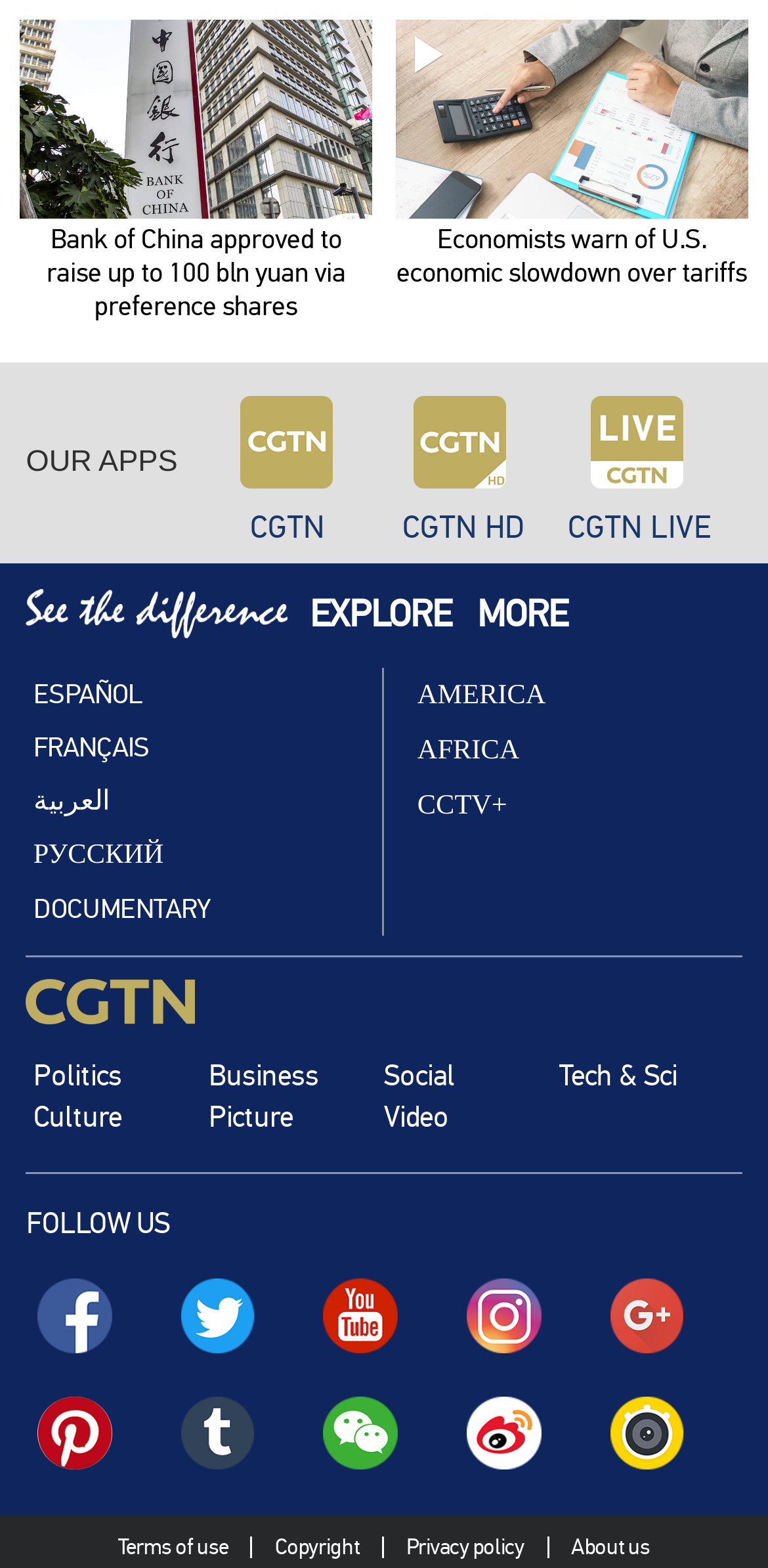What is the name of the news organization?
Refer to the image and give a detailed answer to the query.

The answer can be found by looking at the links on the webpage, specifically the ones with the text 'CGTN', 'CGTN HD', and 'CGTN LIVE', which suggest that the news organization is CGTN.